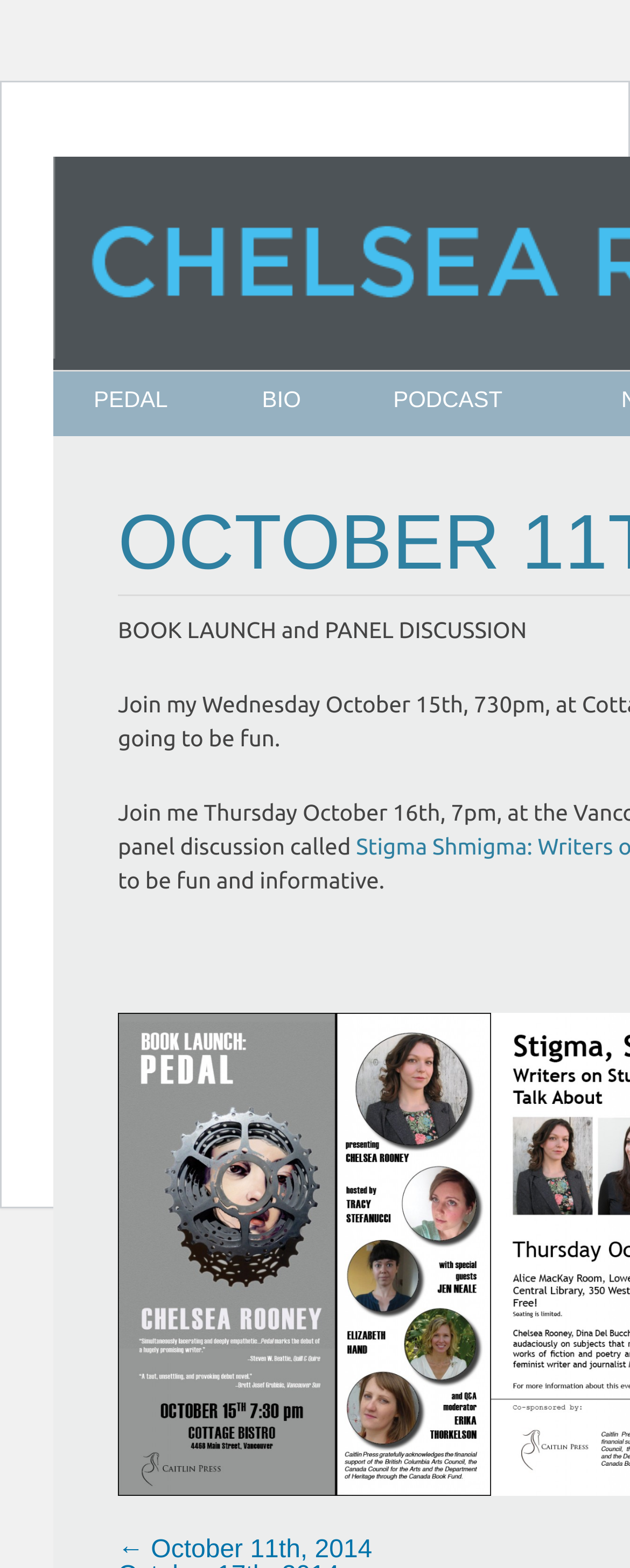Utilize the information from the image to answer the question in detail:
What is the date of the previous event?

I found a link element with the text '← October 11th, 2014', which suggests that this is the date of the previous event, and the arrow symbol indicates a navigation link to a previous event or post.